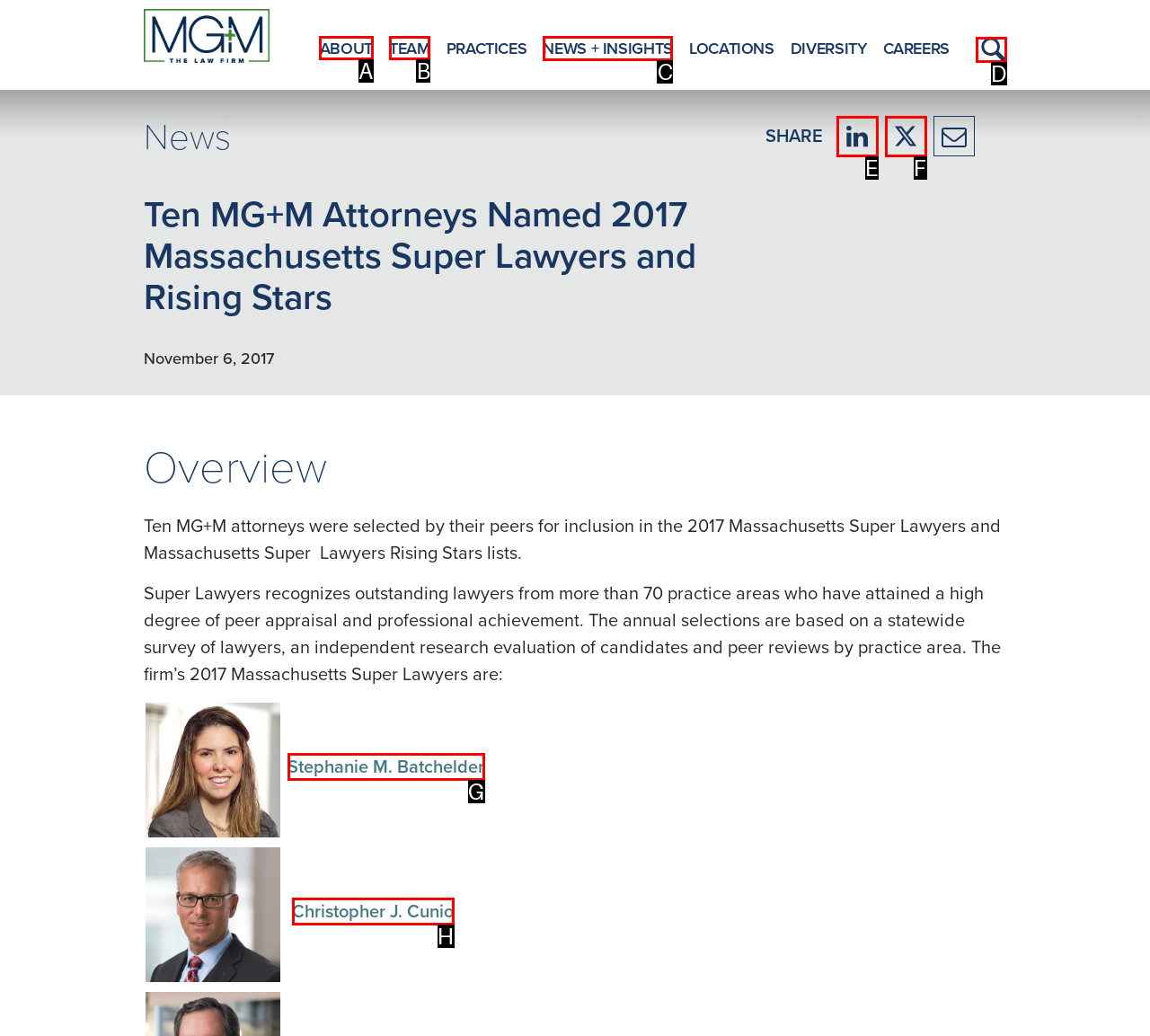Select the HTML element that fits the following description: Share to X/Twitter
Provide the letter of the matching option.

F